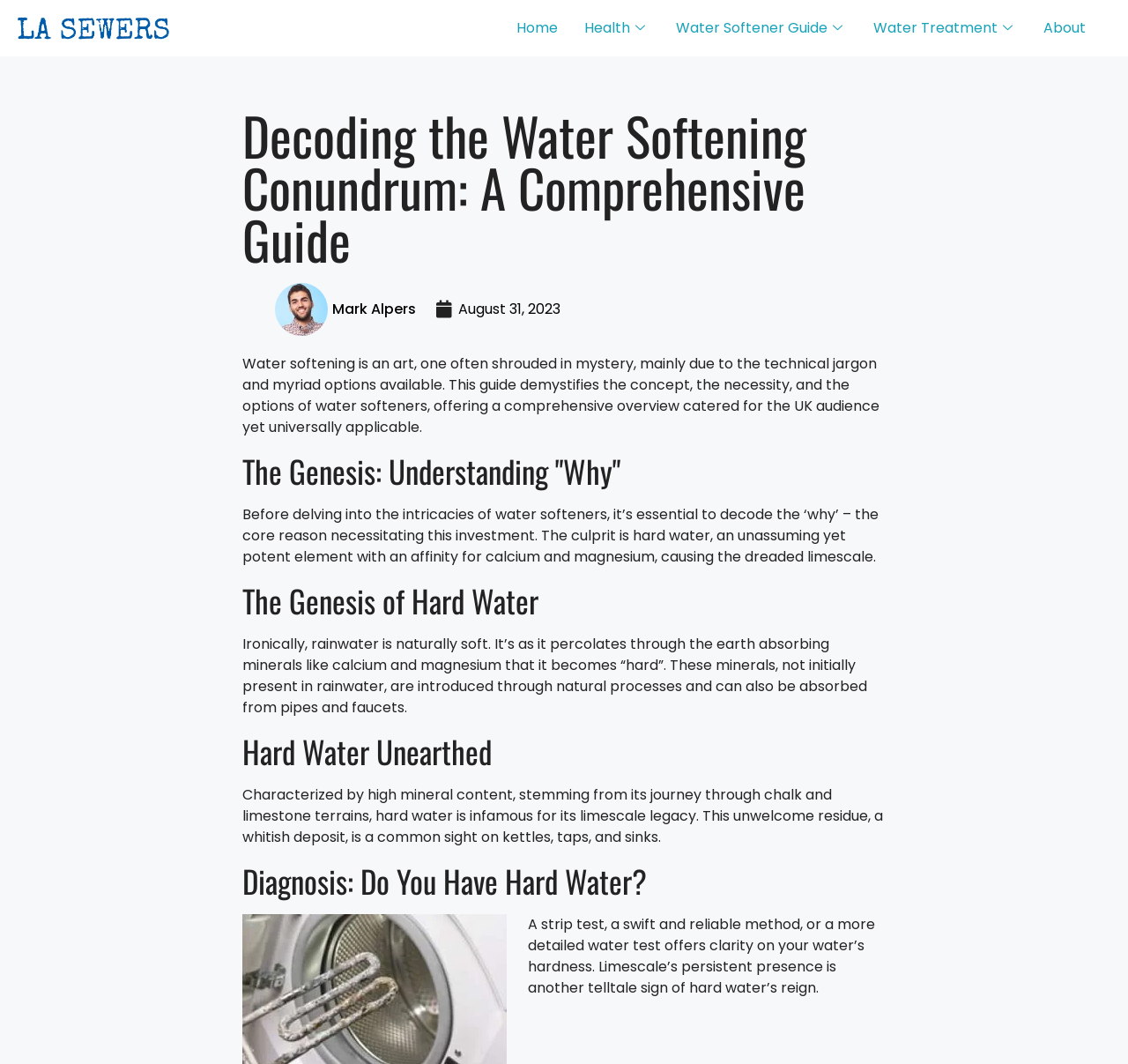Provide a thorough description of the webpage you see.

This webpage is a comprehensive guide to water softeners, focusing on the UK audience but applicable universally. At the top, there is a navigation menu with five links: "Home", "Health", "Water Softener Guide", "Water Treatment", and "About". Below the navigation menu, there is a heading that reads "Decoding the Water Softening Conundrum: A Comprehensive Guide". 

To the right of the heading, there is a picture of Mark Alpers, accompanied by a link with his name. Below the picture, there is a timestamp indicating the publication date, August 31, 2023. 

The main content of the webpage is divided into sections, each with a heading. The first section introduces the concept of water softening, explaining that it is often shrouded in mystery due to technical jargon and numerous options. This section provides an overview of the guide, which aims to demystify water softeners for the UK audience.

The subsequent sections delve into the reasons why water softeners are necessary, explaining the concept of hard water and its effects, such as limescale buildup. The sections are organized in a logical flow, starting with the "why" behind water softeners, followed by the genesis of hard water, its characteristics, and finally, how to diagnose hard water. Throughout these sections, there are paragraphs of text that provide detailed information on each topic.